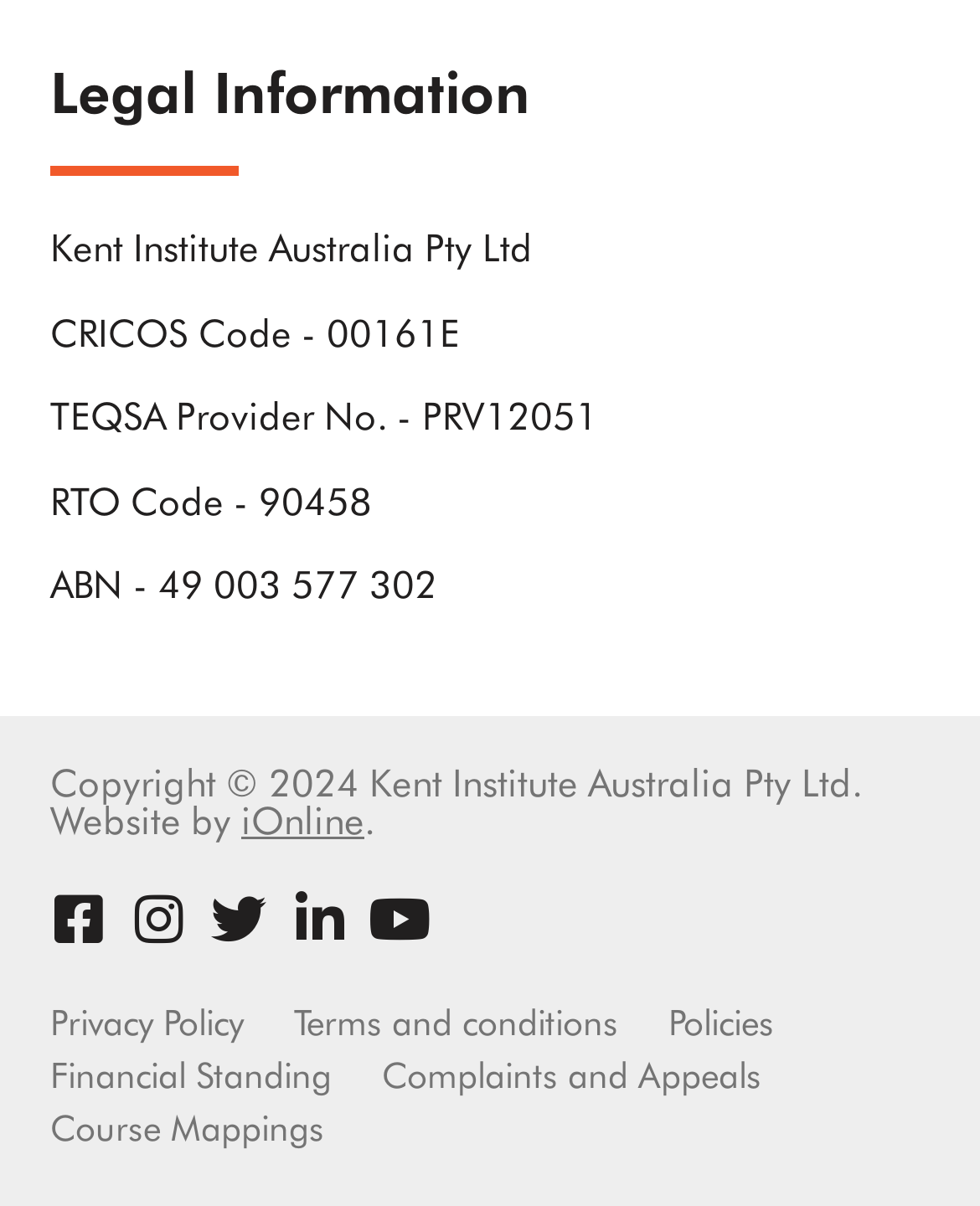What is the CRICOS code of Kent Institute Australia Pty Ltd?
Please respond to the question with as much detail as possible.

The CRICOS code of Kent Institute Australia Pty Ltd can be found in the static text element 'CRICOS Code - 00161E' which is located at the top of the webpage, below the heading 'Legal Information'.